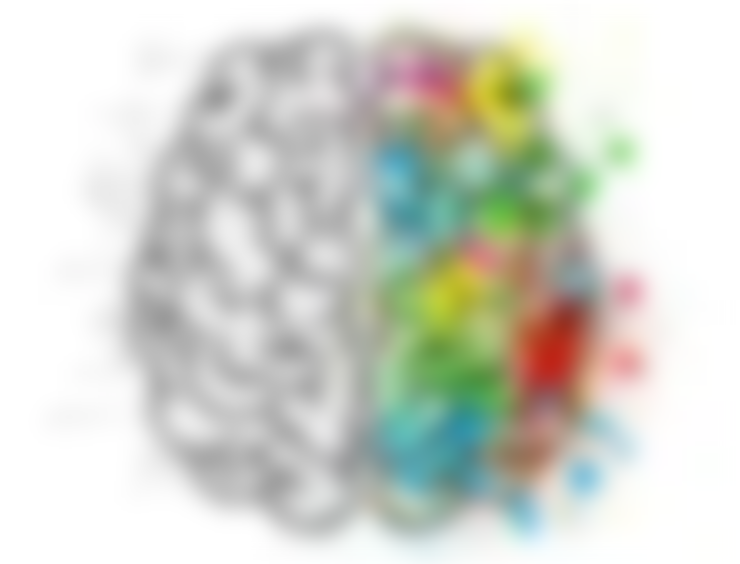Give a one-word or one-phrase response to the question: 
What does the vibrant colors and paint splatters symbolize?

Creativity and artistic expression